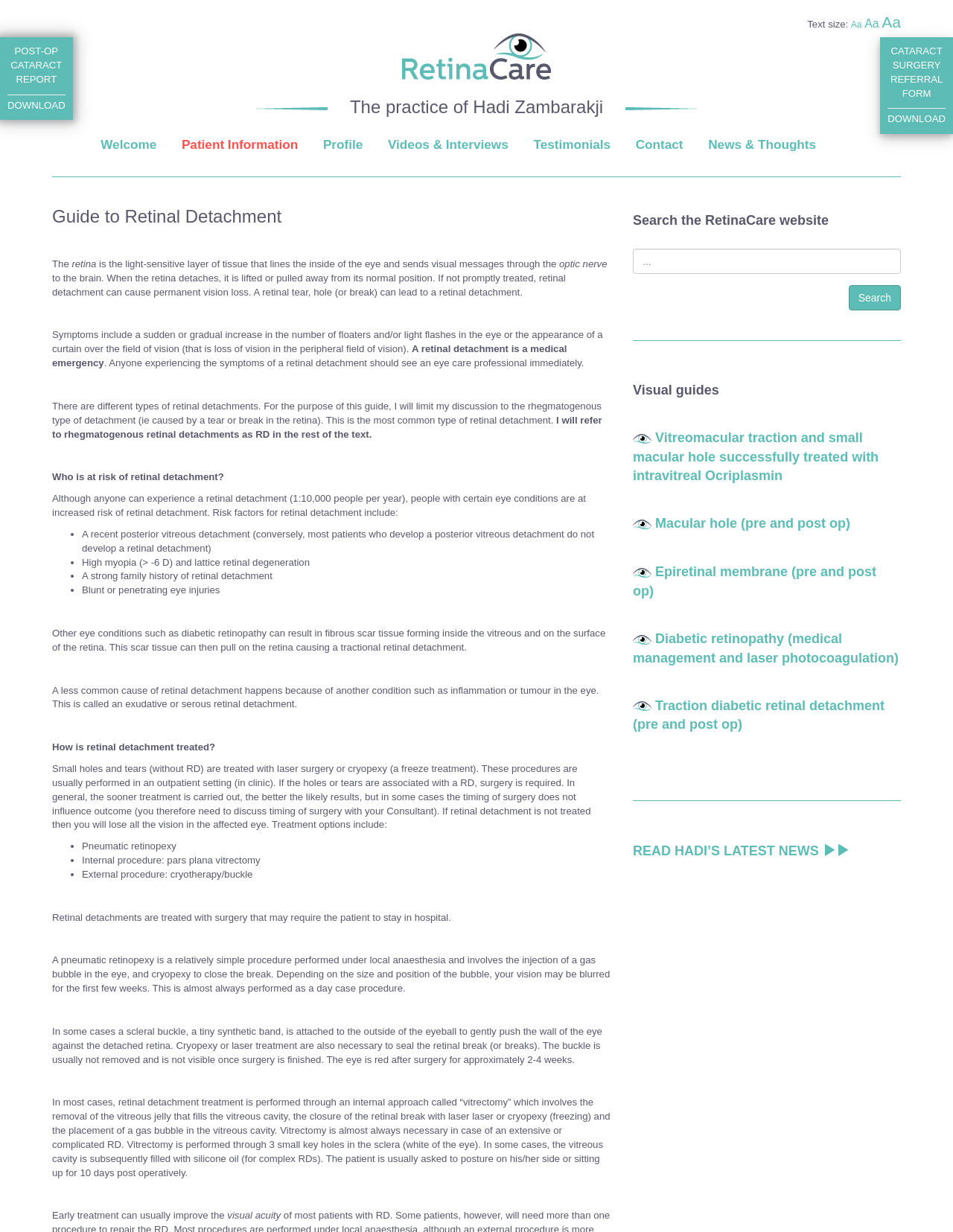By analyzing the image, answer the following question with a detailed response: What is pneumatic retinopexy?

Pneumatic retinopexy is a relatively simple procedure performed under local anesthesia to treat retinal detachment, which involves the injection of a gas bubble in the eye and cryopexy to close the break. This is usually performed as a day case procedure.